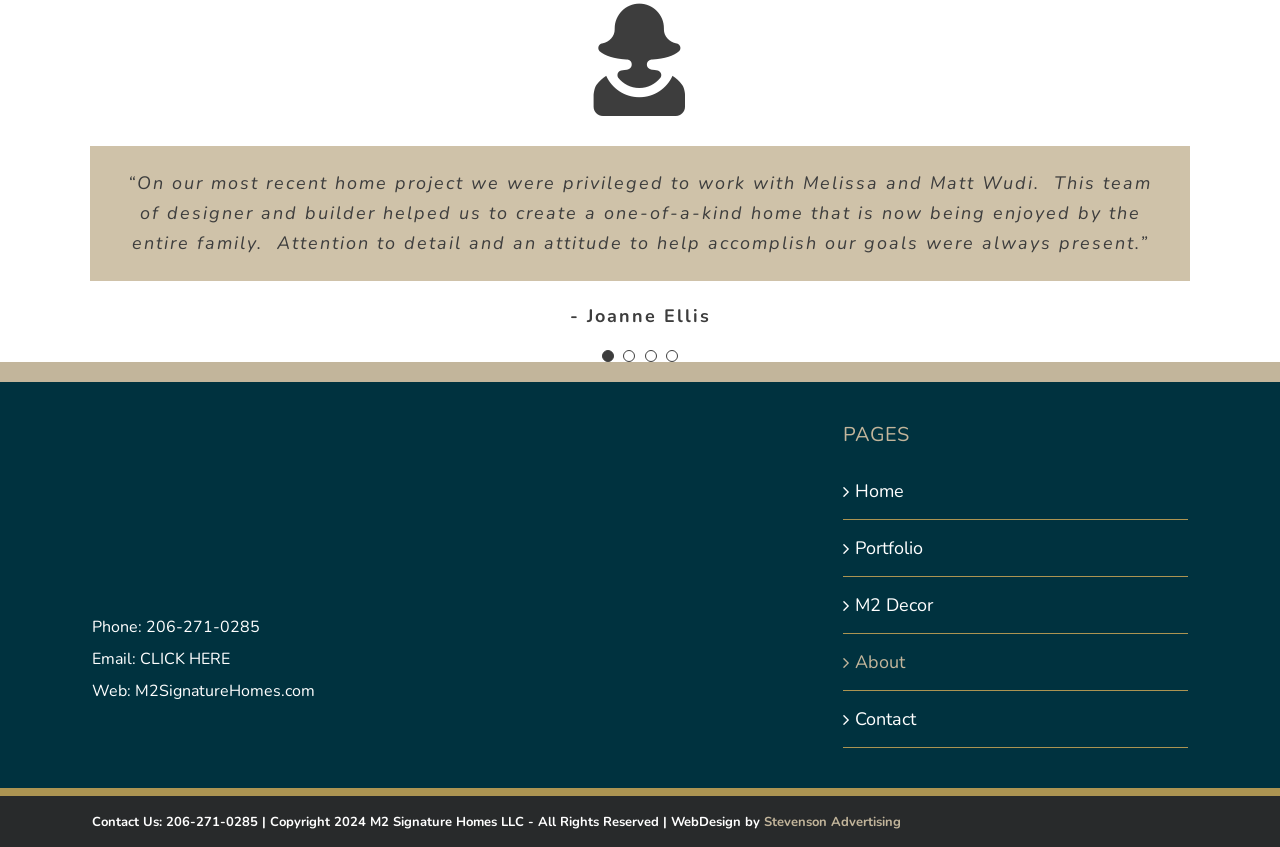Locate the bounding box coordinates of the clickable area needed to fulfill the instruction: "Click the 'Portfolio' link".

[0.668, 0.626, 0.92, 0.669]